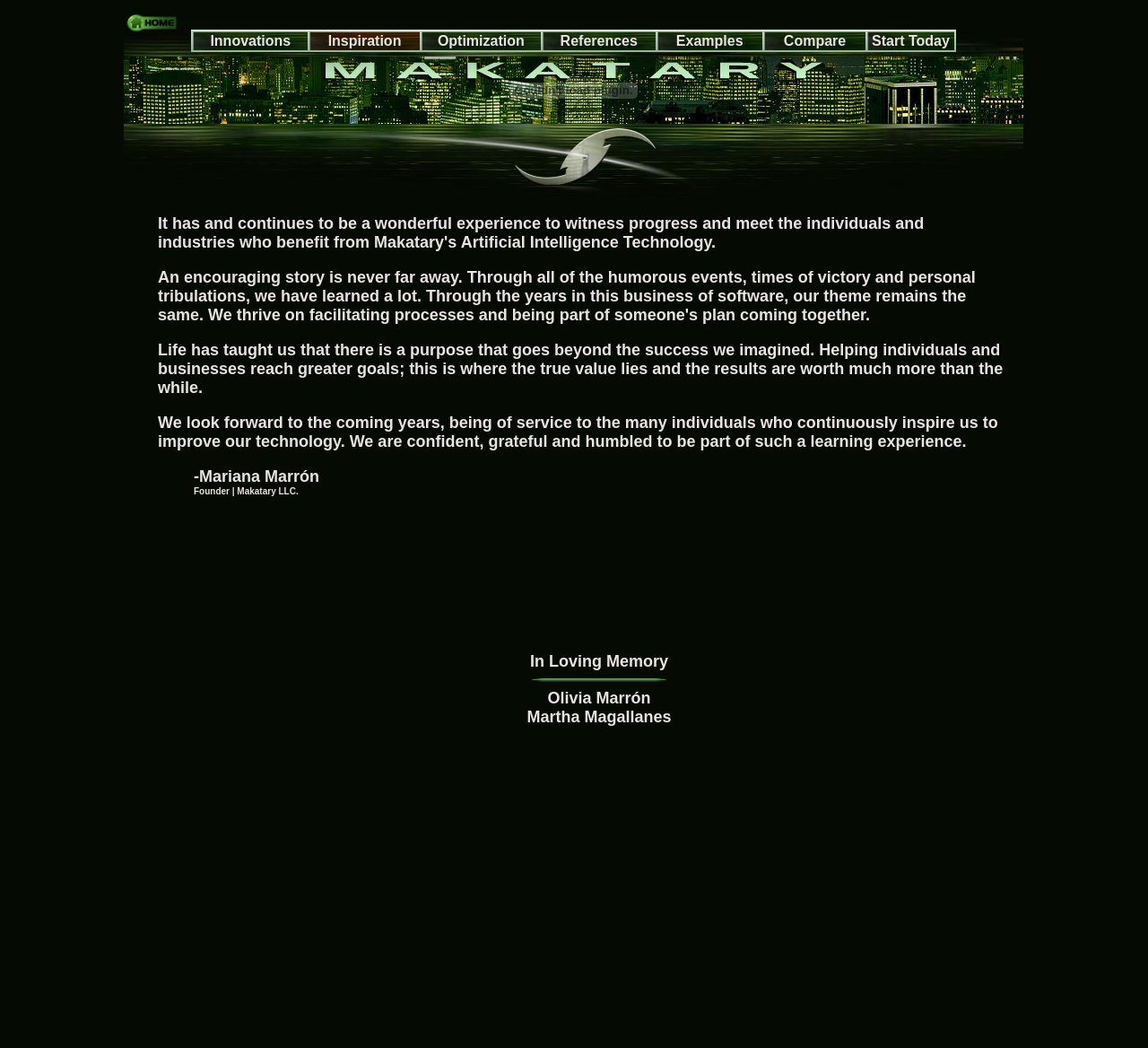Bounding box coordinates are given in the format (top-left x, top-left y, bottom-right x, bottom-right y). All values should be floating point numbers between 0 and 1. Provide the bounding box coordinate for the UI element described as: alt="Internet Marketing Software" name="Xnav4"

[0.11, 0.019, 0.155, 0.033]